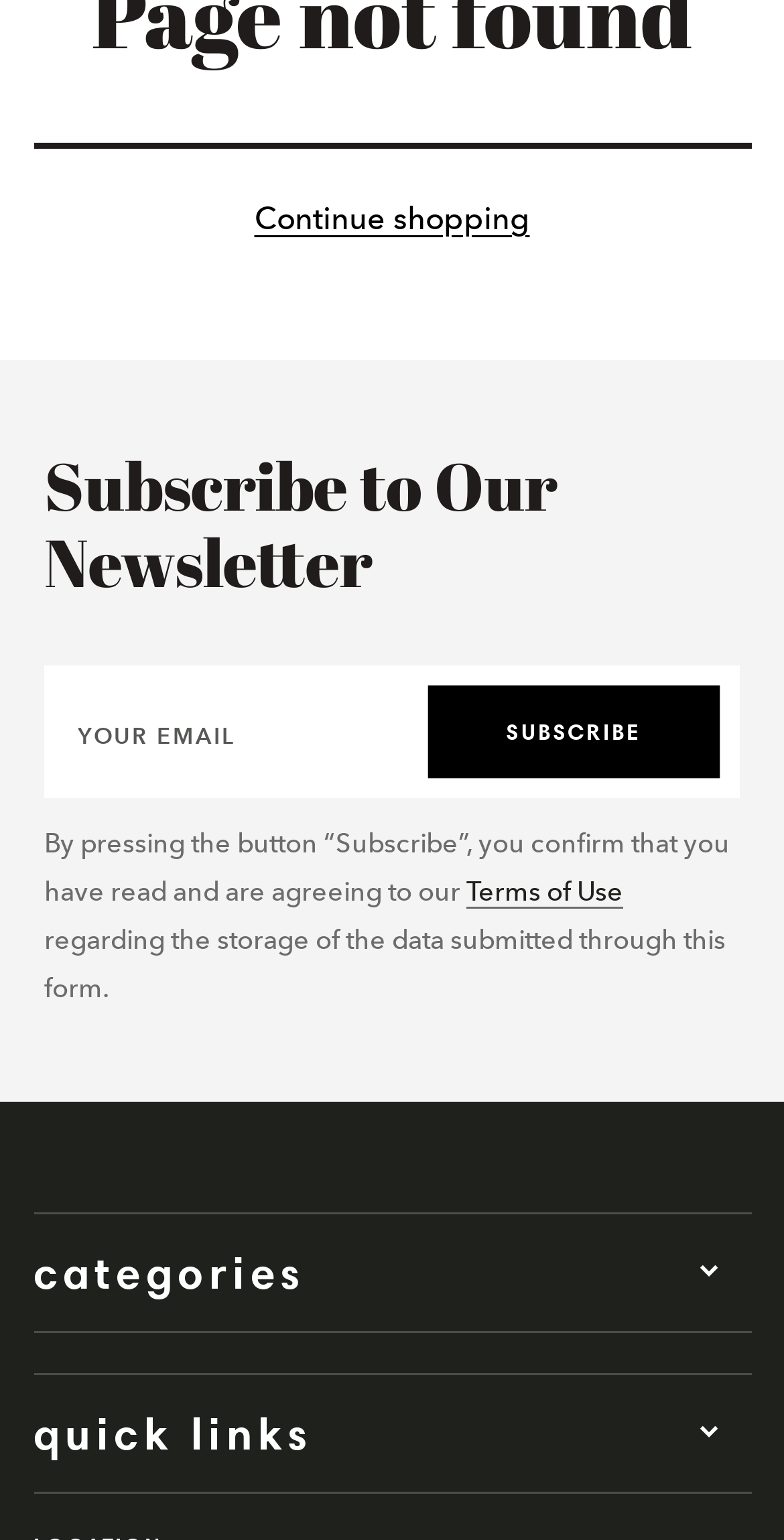Determine the bounding box coordinates (top-left x, top-left y, bottom-right x, bottom-right y) of the UI element described in the following text: Terms of Use

[0.595, 0.569, 0.795, 0.589]